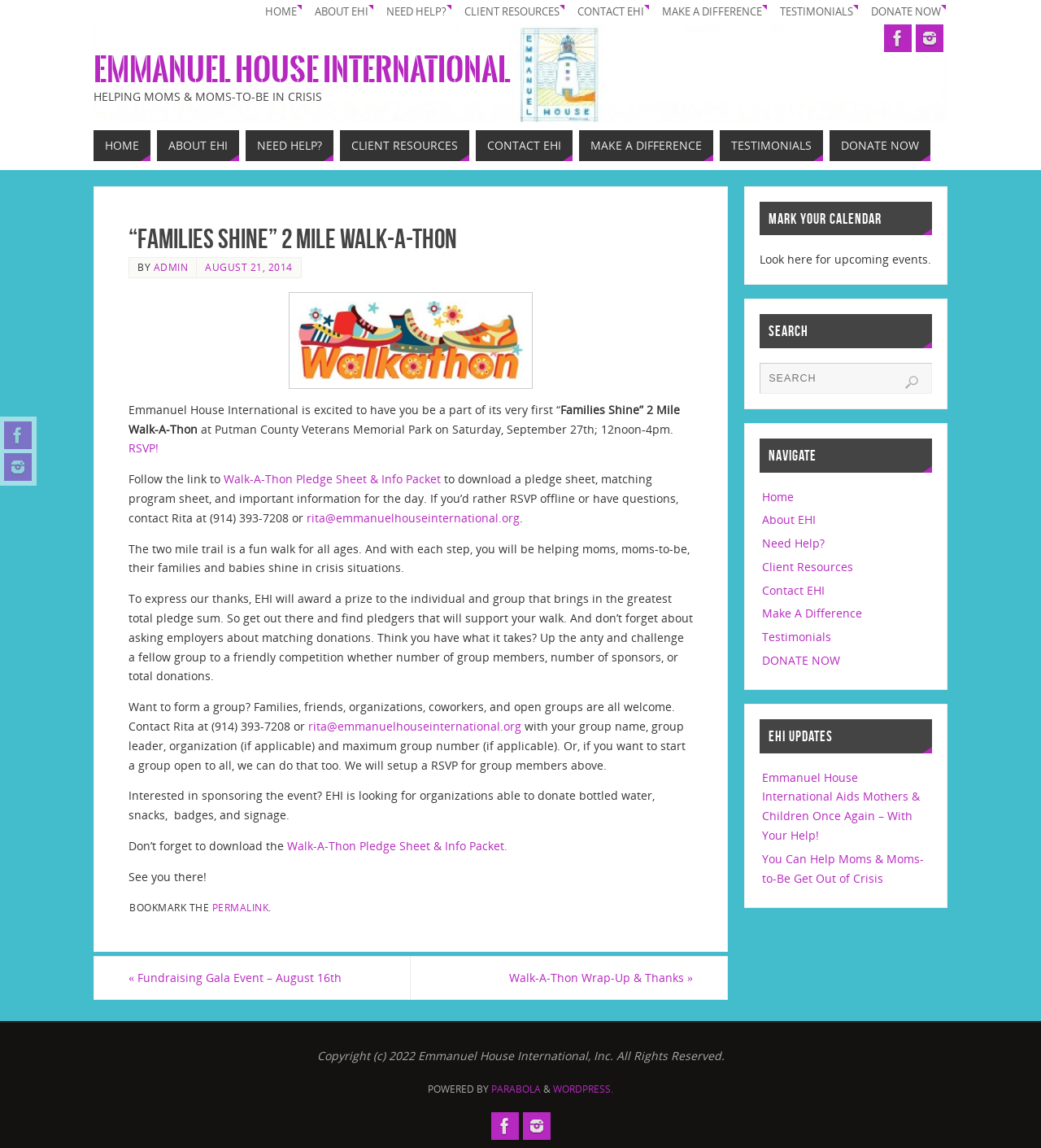Point out the bounding box coordinates of the section to click in order to follow this instruction: "Click on the Facebook link".

[0.004, 0.367, 0.03, 0.391]